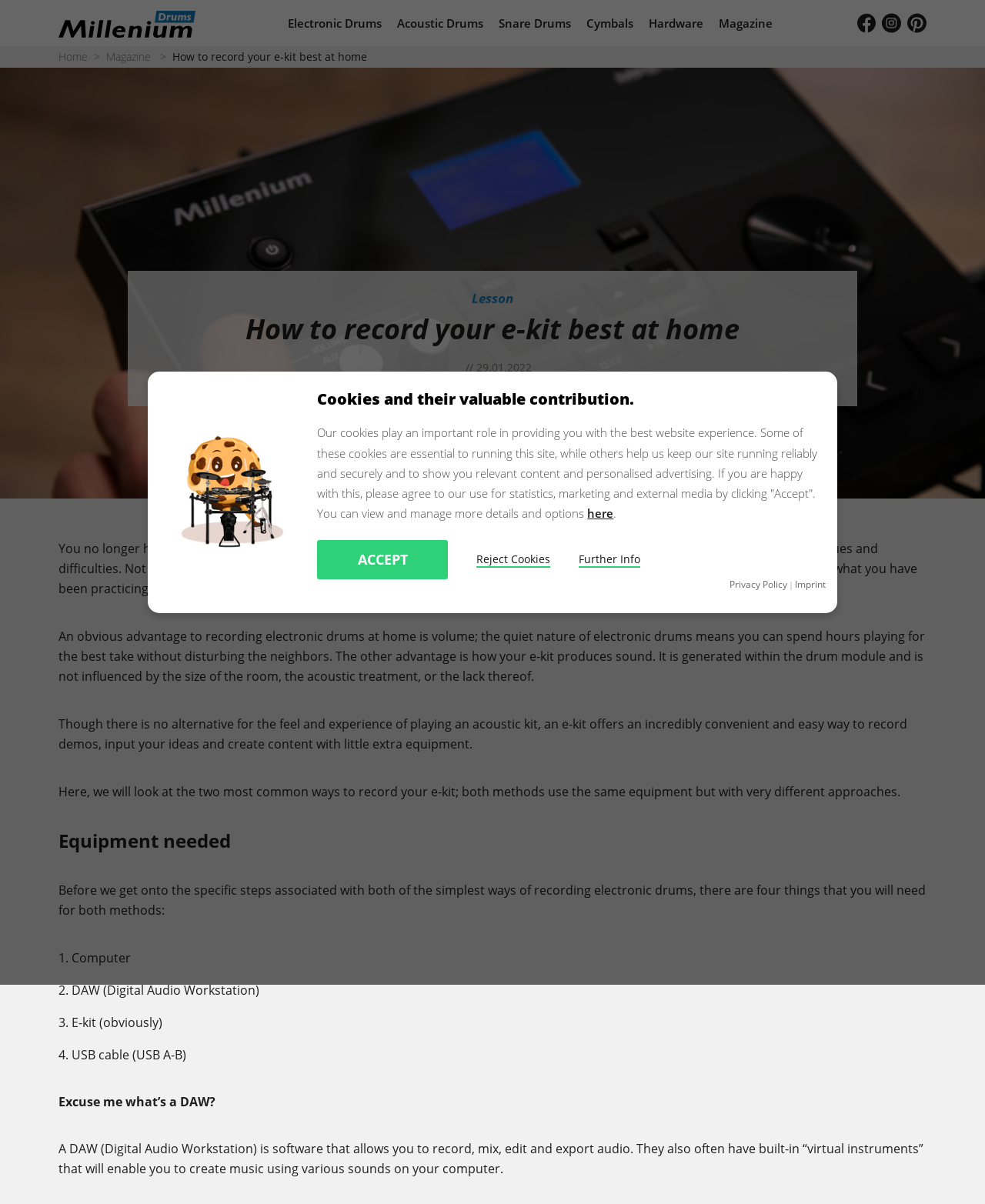Use a single word or phrase to answer this question: 
What is the main topic of this webpage?

Recording e-kit drums at home